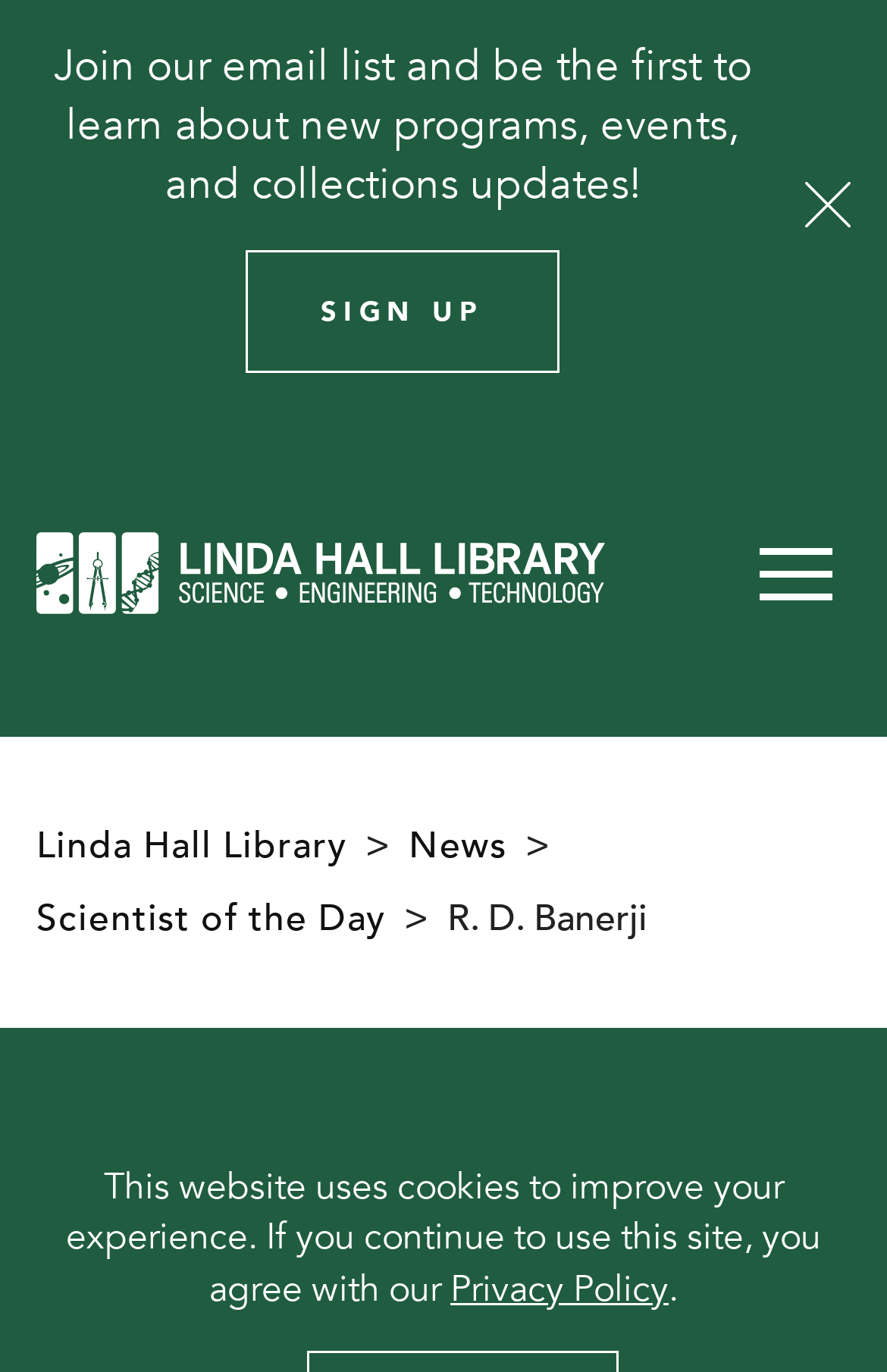Determine the bounding box for the HTML element described here: "News". The coordinates should be given as [left, top, right, bottom] with each number being a float between 0 and 1.

[0.46, 0.599, 0.572, 0.636]